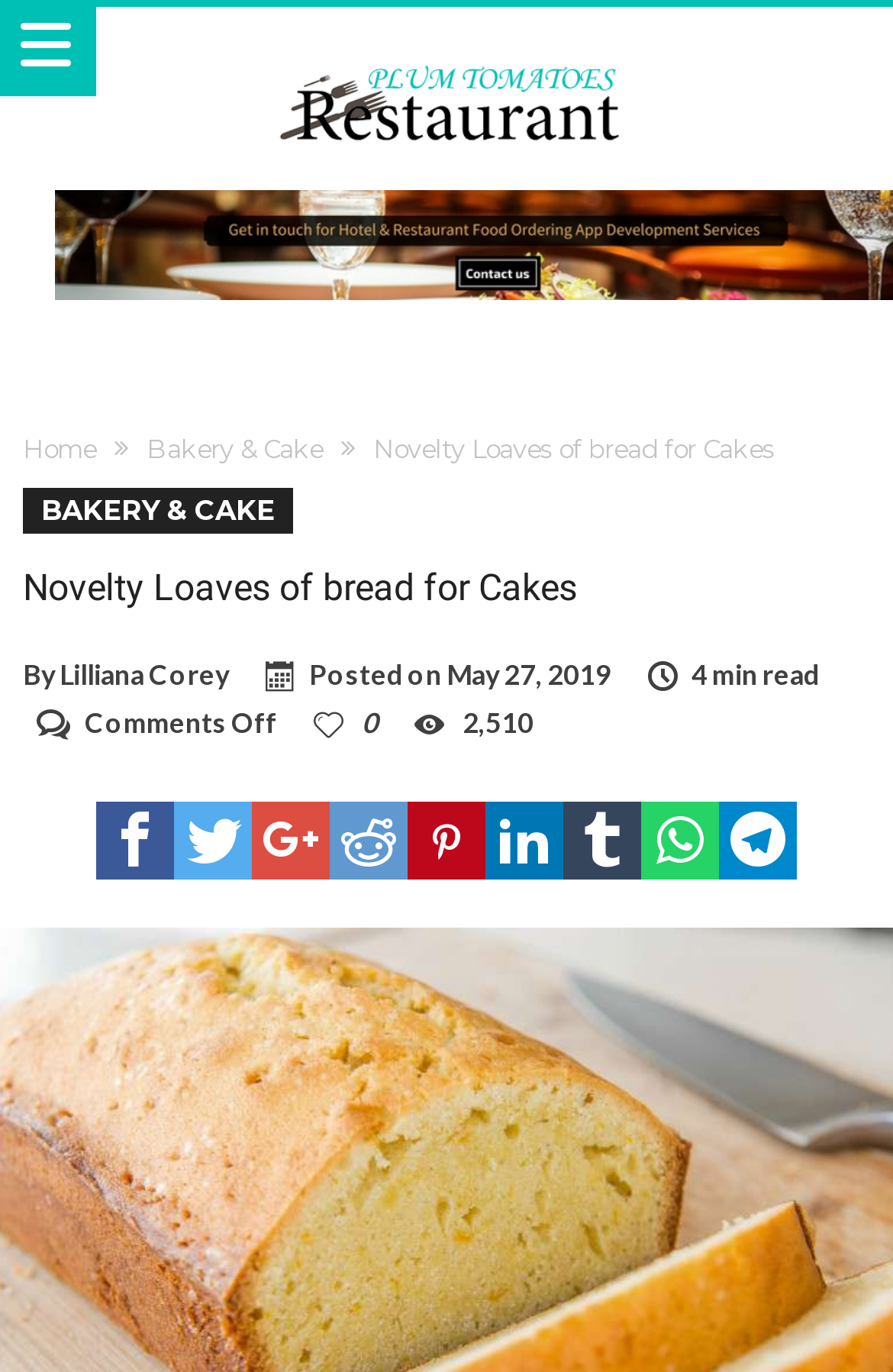Please give a short response to the question using one word or a phrase:
What is the name of the restaurant?

Plum Tomatoes Restaurant